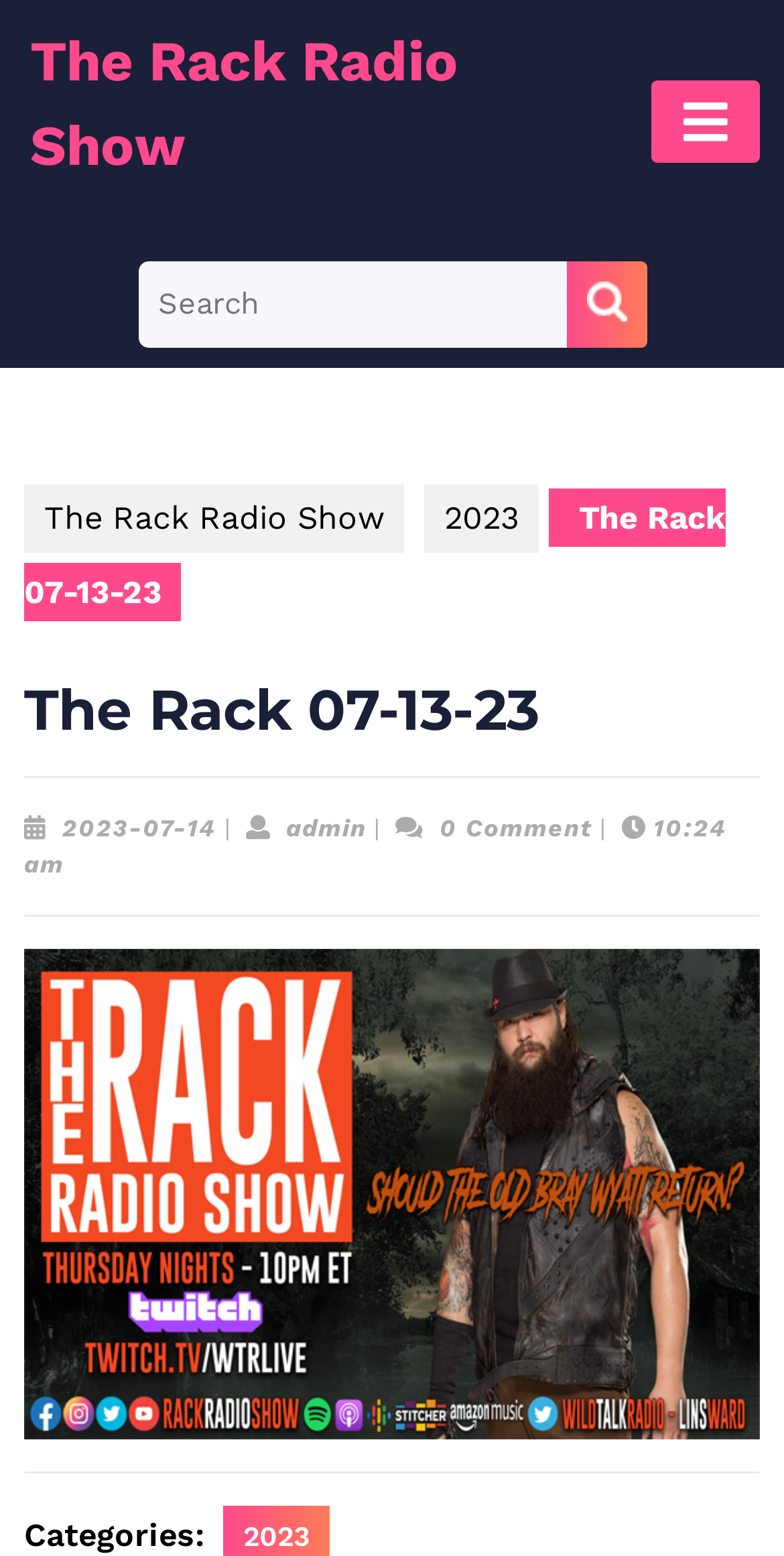Using the element description: "parent_node: Search for: name="s" placeholder="Search"", determine the bounding box coordinates for the specified UI element. The coordinates should be four float numbers between 0 and 1, [left, top, right, bottom].

[0.176, 0.168, 0.722, 0.223]